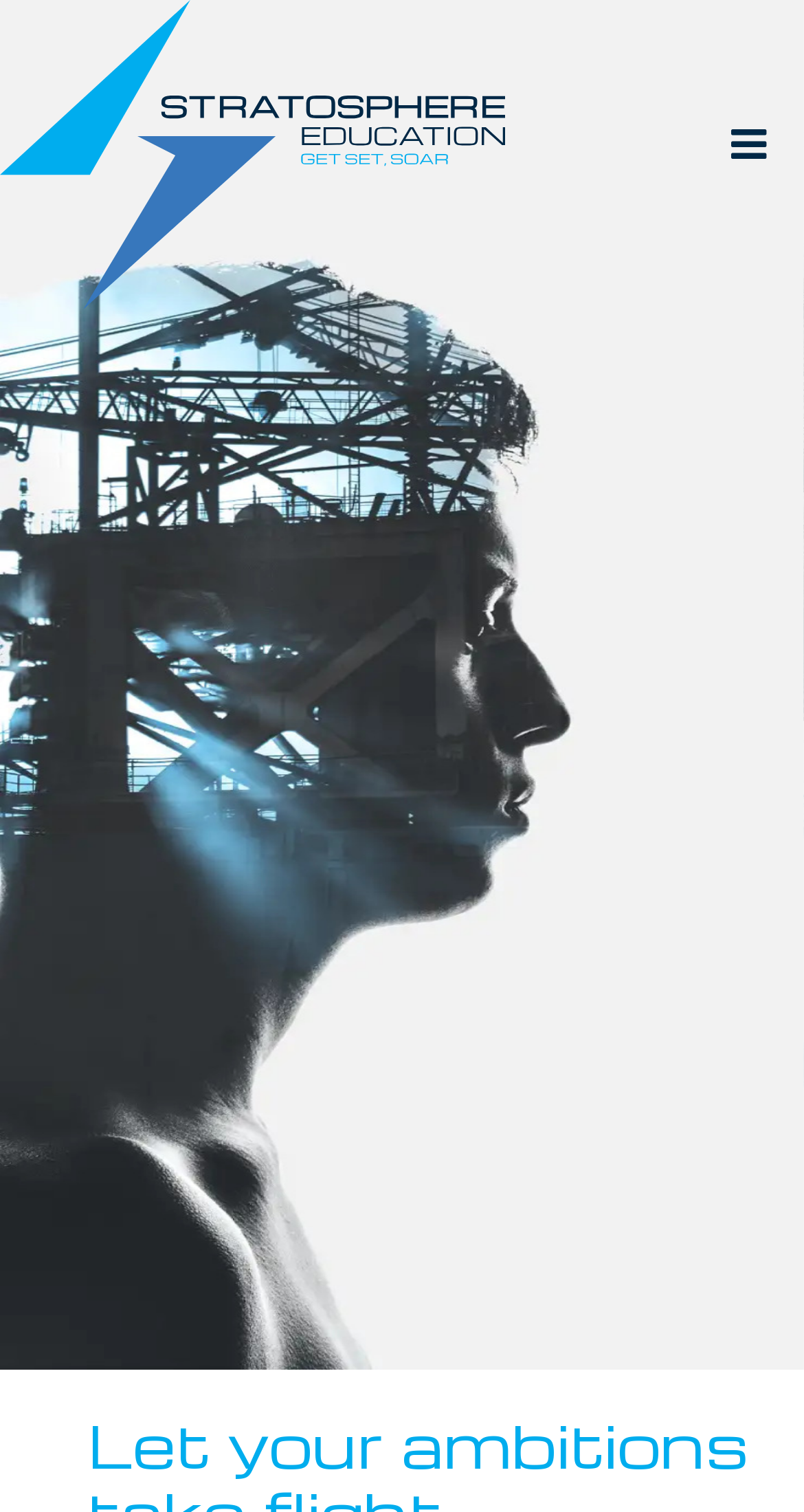Given the element description: "Accept", predict the bounding box coordinates of the UI element it refers to, using four float numbers between 0 and 1, i.e., [left, top, right, bottom].

None